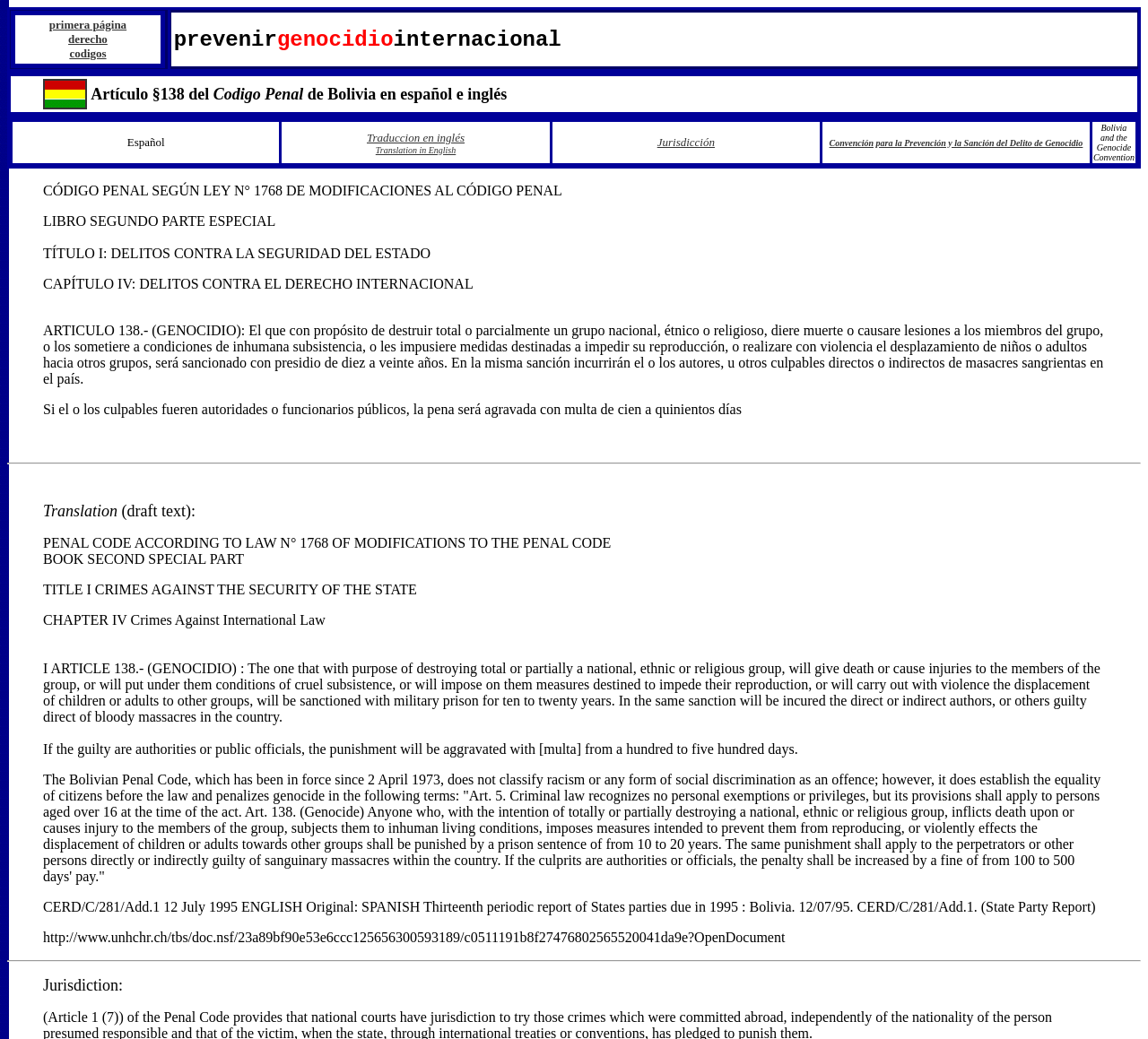What is the title of the article?
Answer the question with a single word or phrase, referring to the image.

Artículo §138 del Codigo Penal de Bolivia